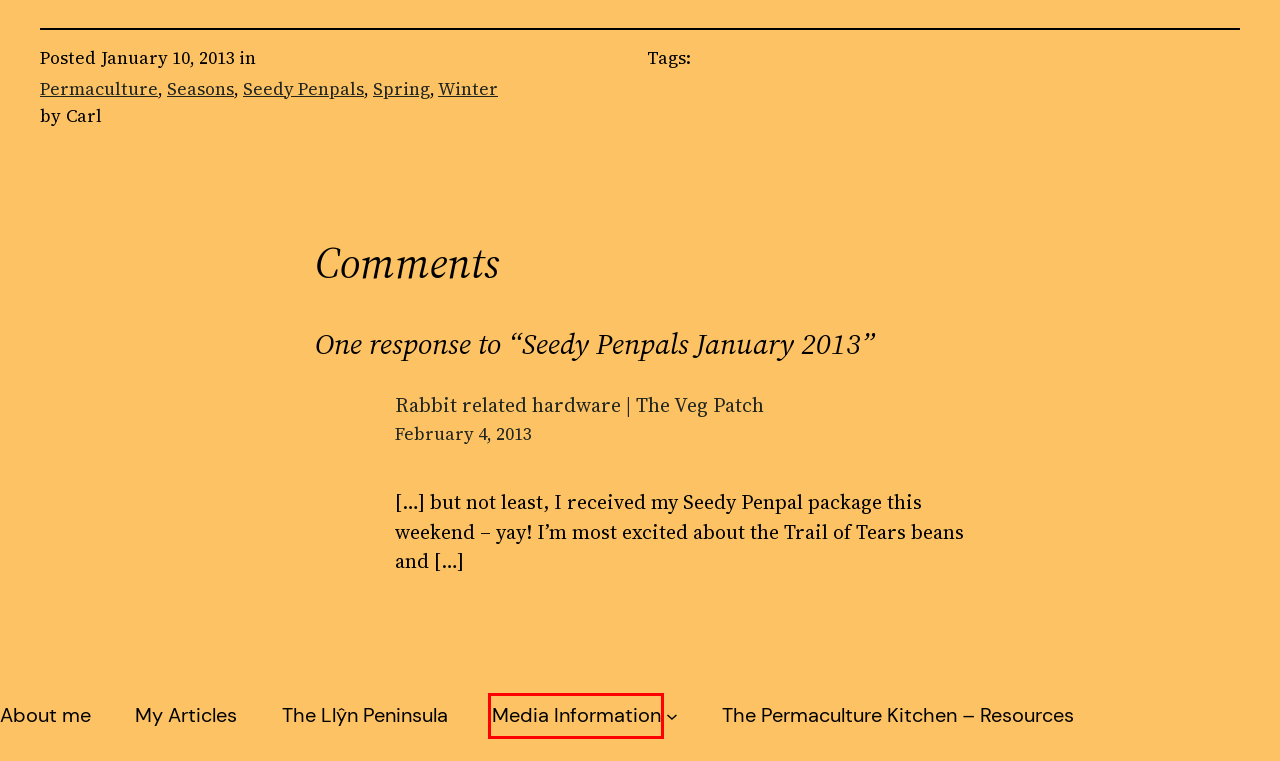Given a screenshot of a webpage with a red rectangle bounding box around a UI element, select the best matching webpage description for the new webpage that appears after clicking the highlighted element. The candidate descriptions are:
A. Media Information – carl legge .com
B. Recipes – carl legge .com
C. About me – carl legge .com
D. Seedy Penpals – carl legge .com
E. The Llŷn Peninsula – carl legge .com
F. Foraging – carl legge .com
G. The Permaculture Kitchen – Resources – carl legge .com
H. My Articles – carl legge .com

A